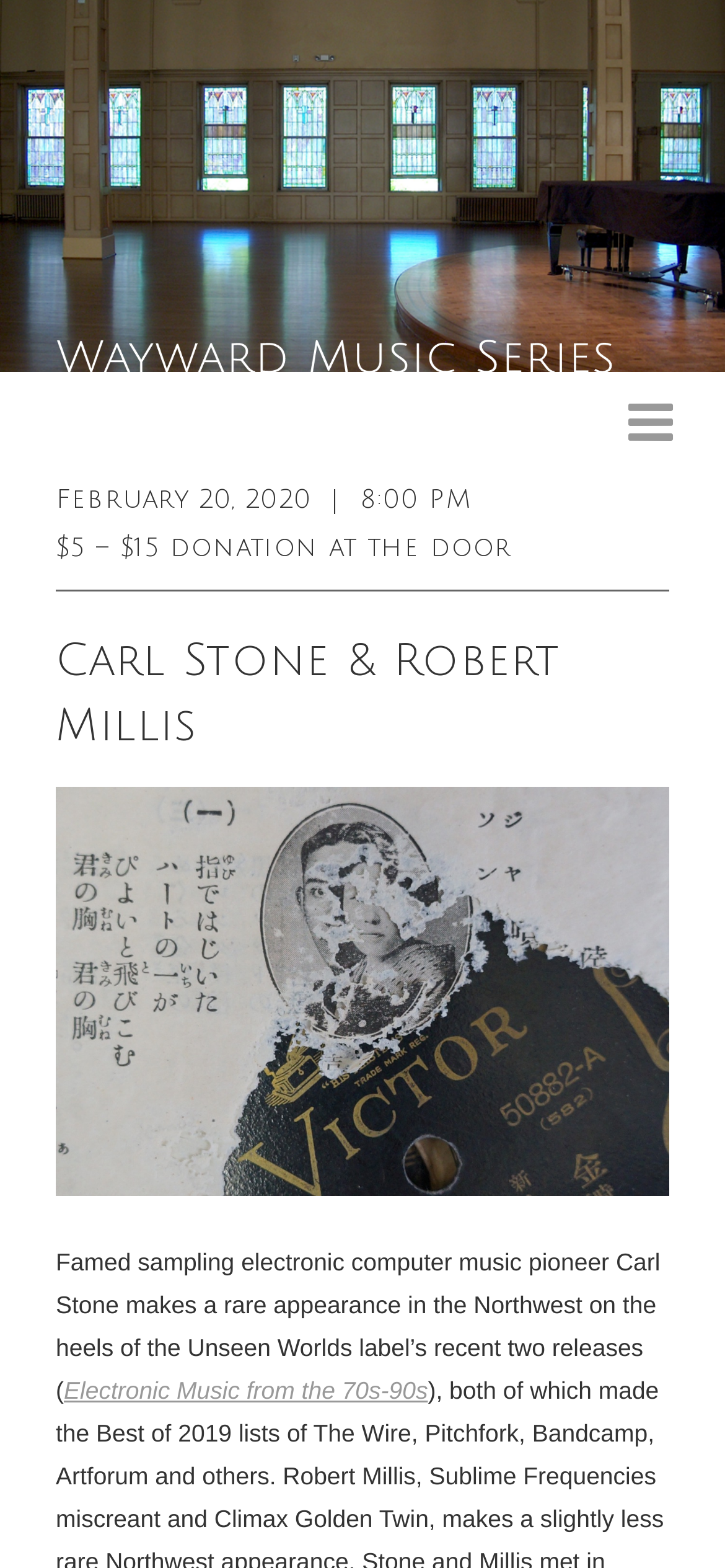Given the description "Menu", provide the bounding box coordinates of the corresponding UI element.

[0.795, 0.237, 1.0, 0.302]